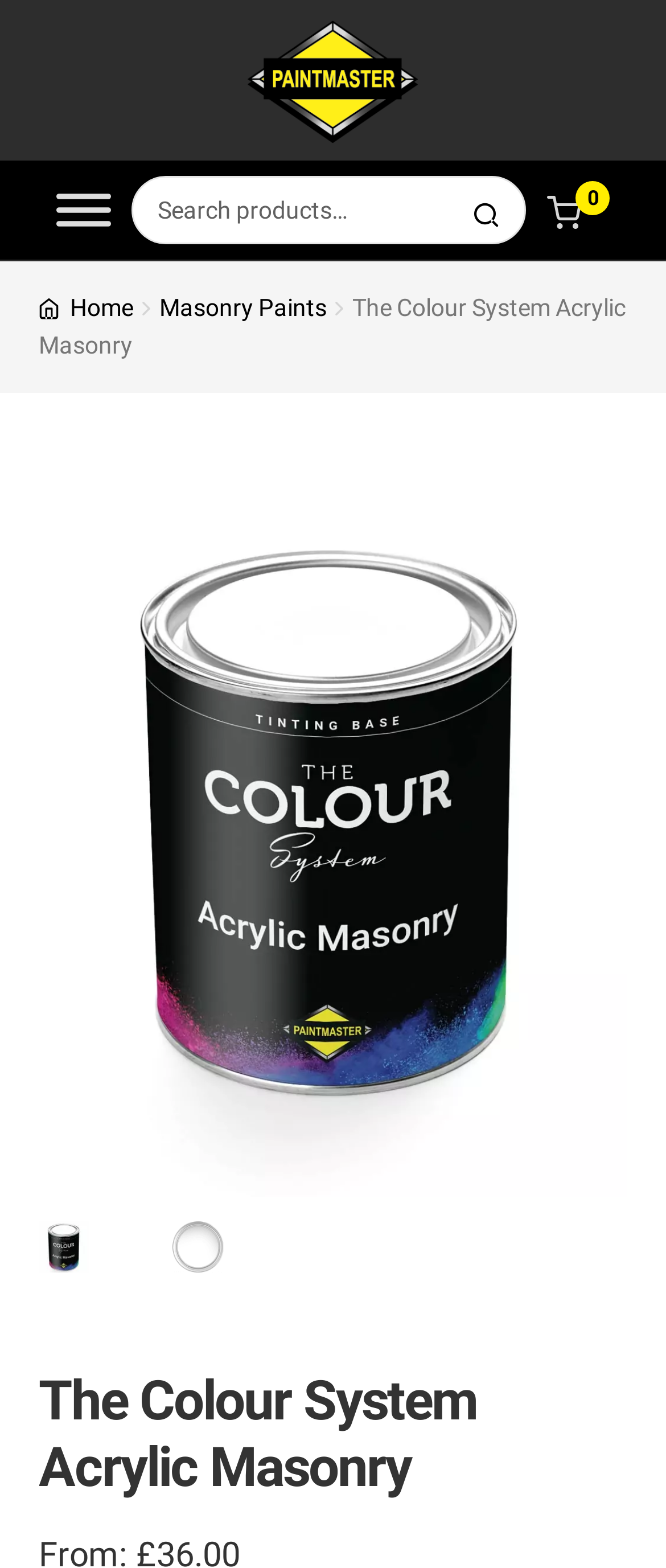What is the current page about?
Based on the image, answer the question with a single word or brief phrase.

The Colour System Acrylic Masonry